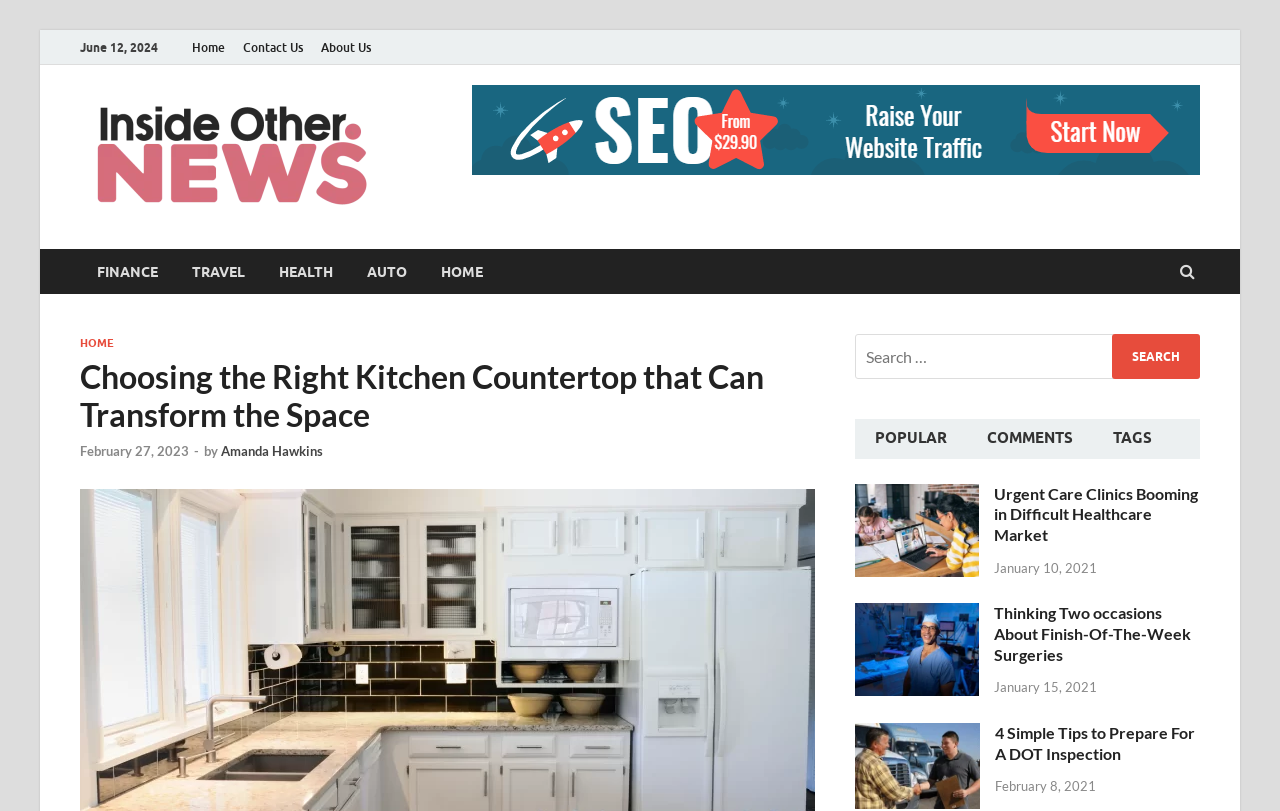Please identify the bounding box coordinates of the element's region that needs to be clicked to fulfill the following instruction: "Explore the 'HEALTH' category". The bounding box coordinates should consist of four float numbers between 0 and 1, i.e., [left, top, right, bottom].

[0.205, 0.307, 0.273, 0.363]